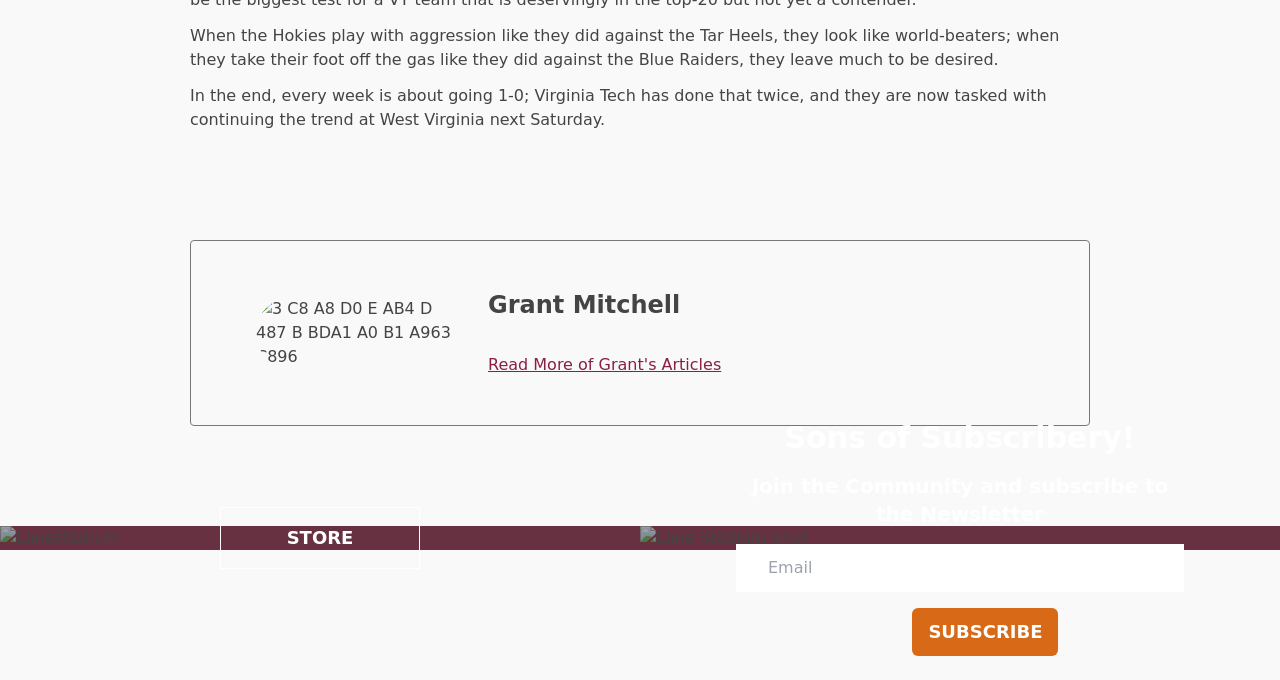Please provide a comprehensive answer to the question below using the information from the image: What is the author's name of the article?

The author's name can be found in the heading element with the text 'Grant Mitchell', which is also a link. This suggests that the author has a profile or a collection of articles that can be accessed by clicking on the link.